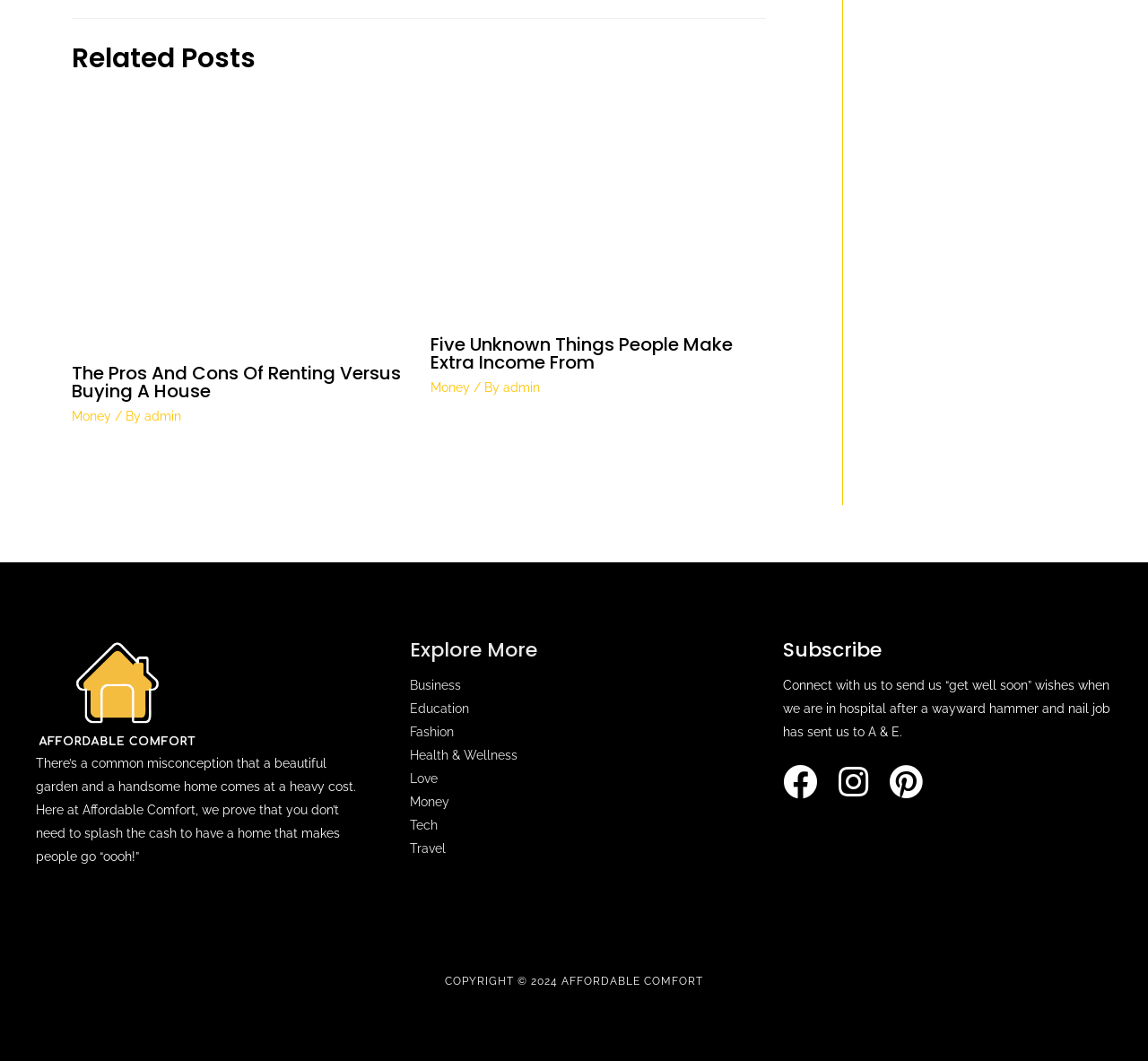Identify the bounding box coordinates for the region to click in order to carry out this instruction: "Visit the Money category". Provide the coordinates using four float numbers between 0 and 1, formatted as [left, top, right, bottom].

[0.062, 0.385, 0.097, 0.399]